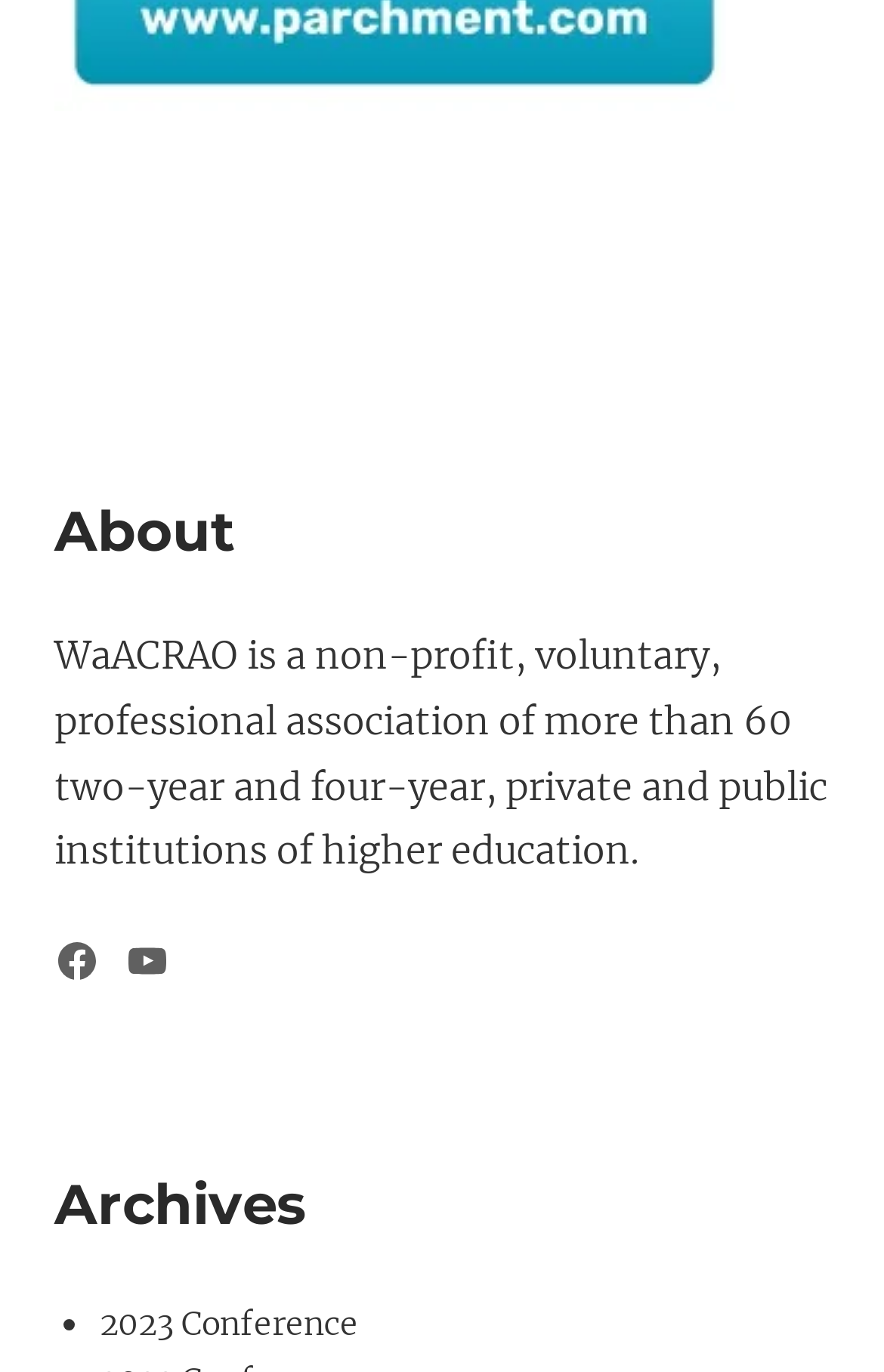Can you pinpoint the bounding box coordinates for the clickable element required for this instruction: "go to YouTube"? The coordinates should be four float numbers between 0 and 1, i.e., [left, top, right, bottom].

[0.14, 0.683, 0.192, 0.717]